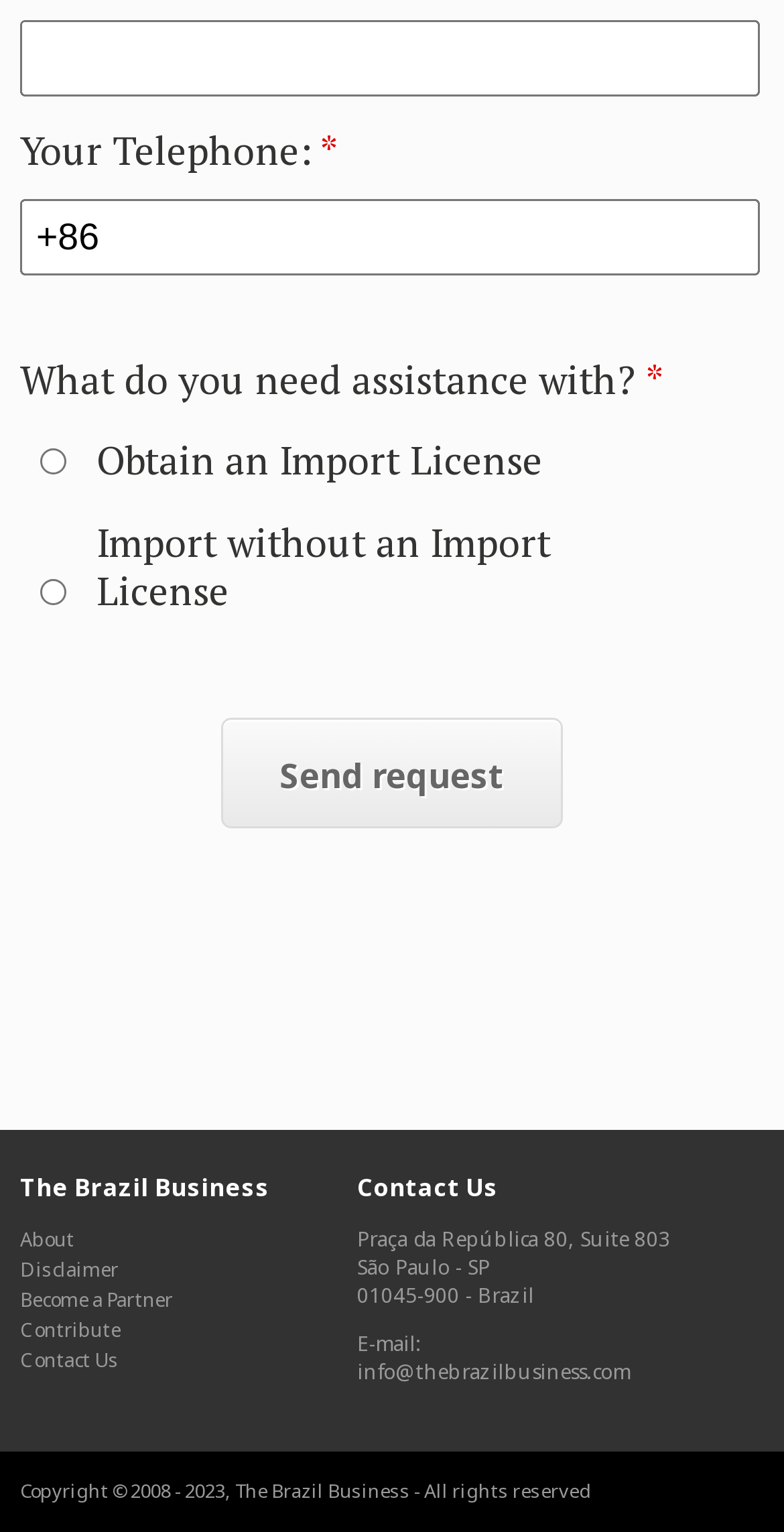Locate the bounding box coordinates of the clickable area to execute the instruction: "Contact Us". Provide the coordinates as four float numbers between 0 and 1, represented as [left, top, right, bottom].

[0.026, 0.879, 0.151, 0.896]